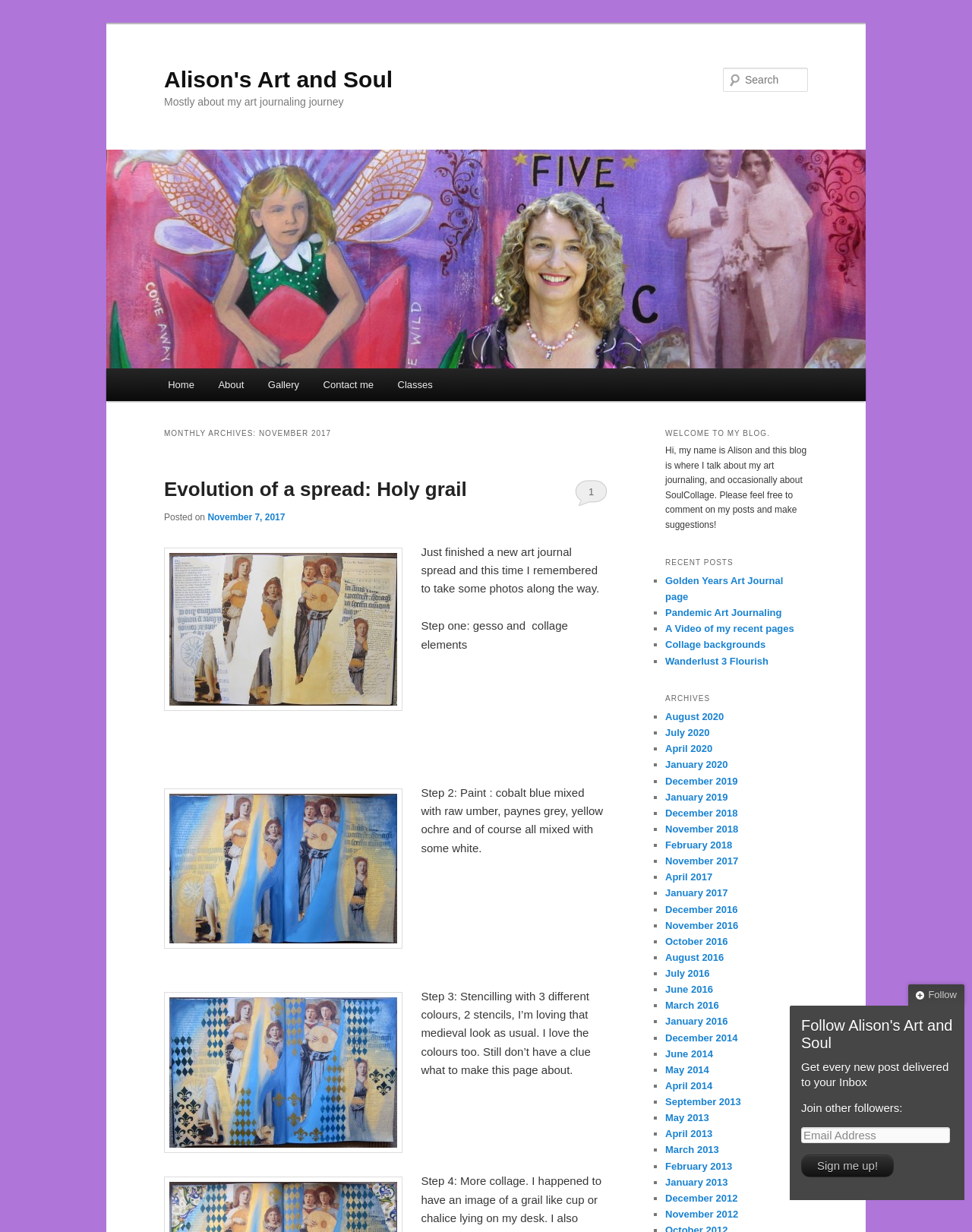Extract the primary header of the webpage and generate its text.

Alison's Art and Soul